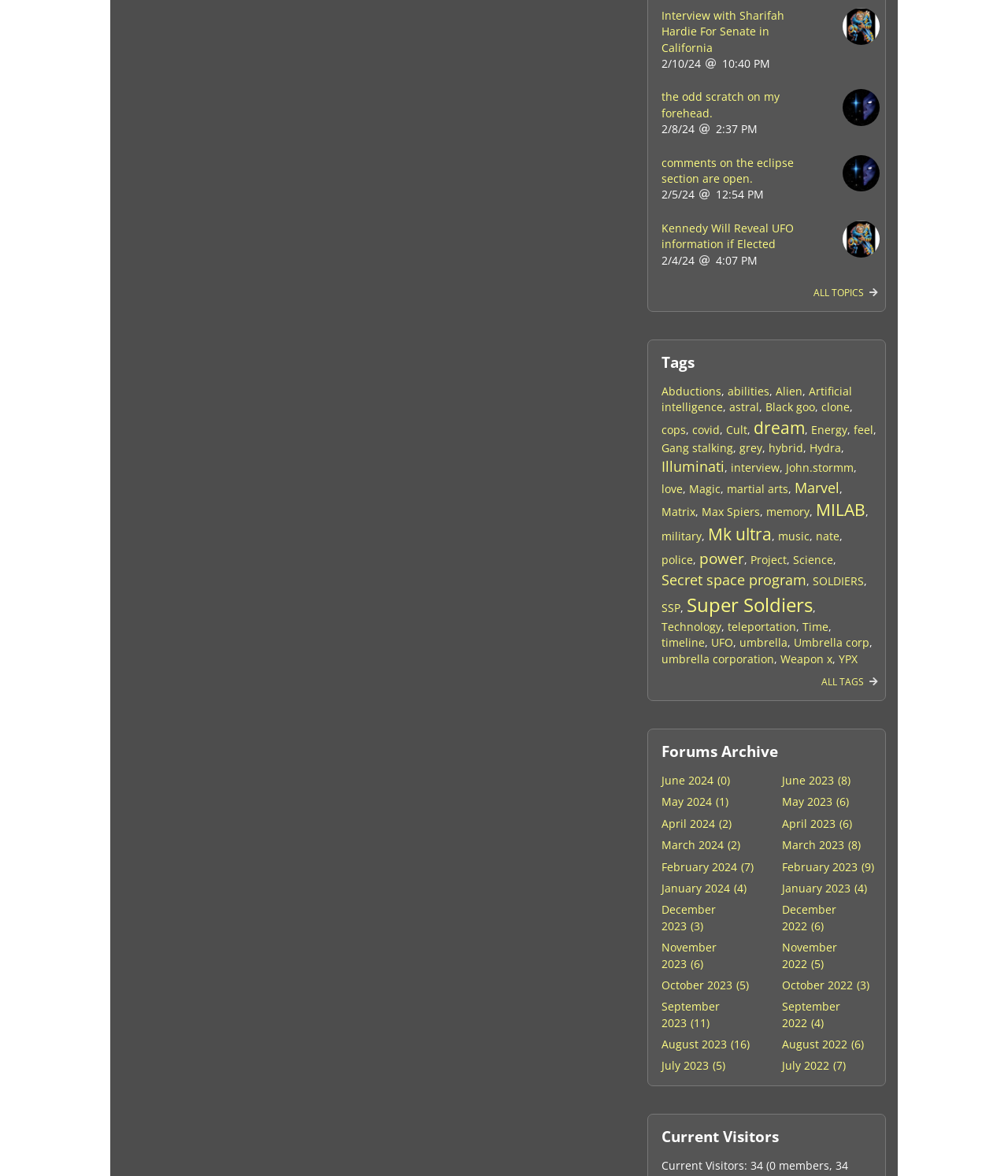Please identify the bounding box coordinates of the area that needs to be clicked to follow this instruction: "Browse all topics".

[0.807, 0.243, 0.873, 0.255]